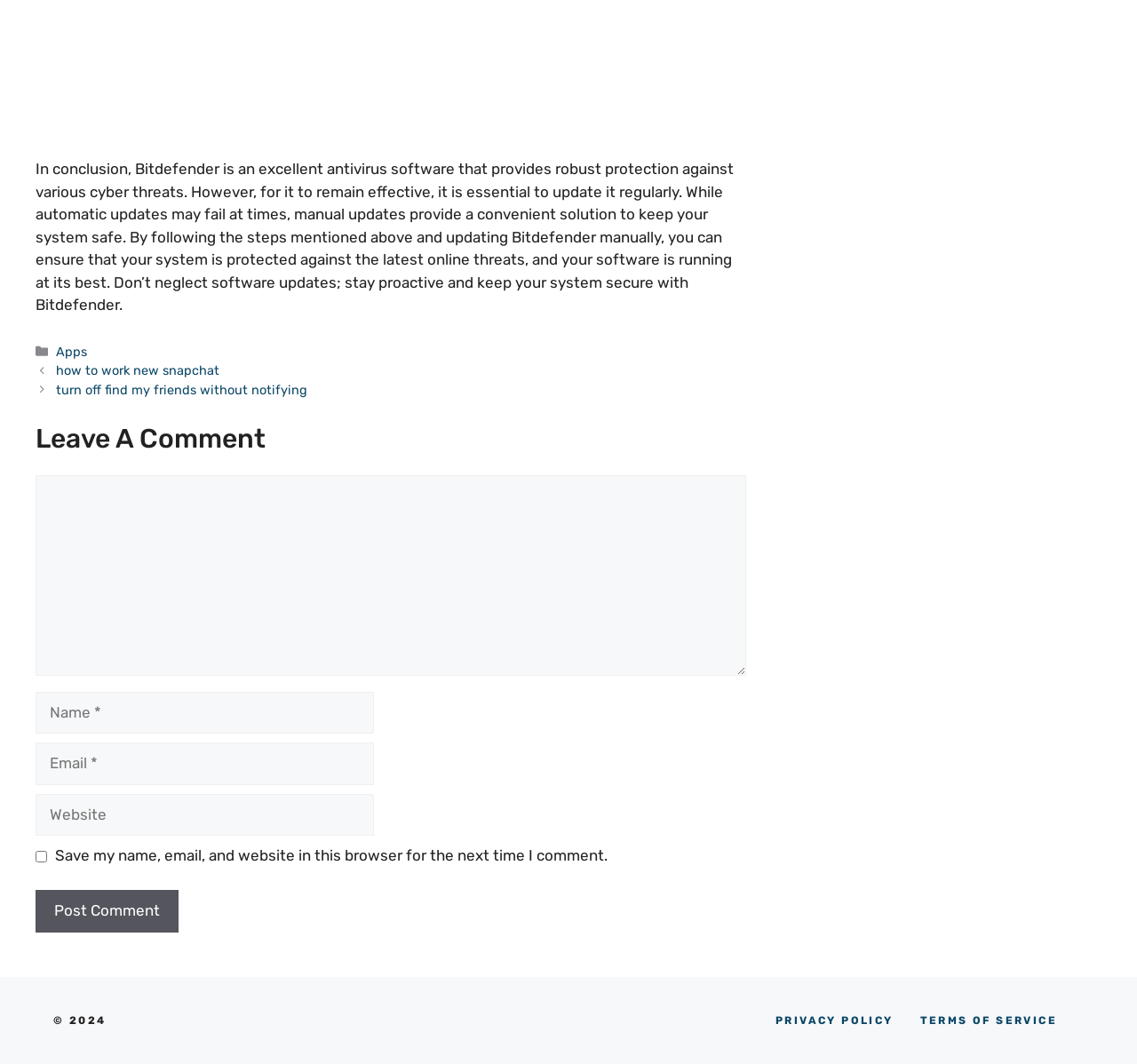Using the image as a reference, answer the following question in as much detail as possible:
What is the purpose of the comment section?

The purpose of the comment section can be inferred by looking at the heading 'Leave A Comment' and the presence of a textbox labeled 'Comment' and other fields for providing name, email, and website information.